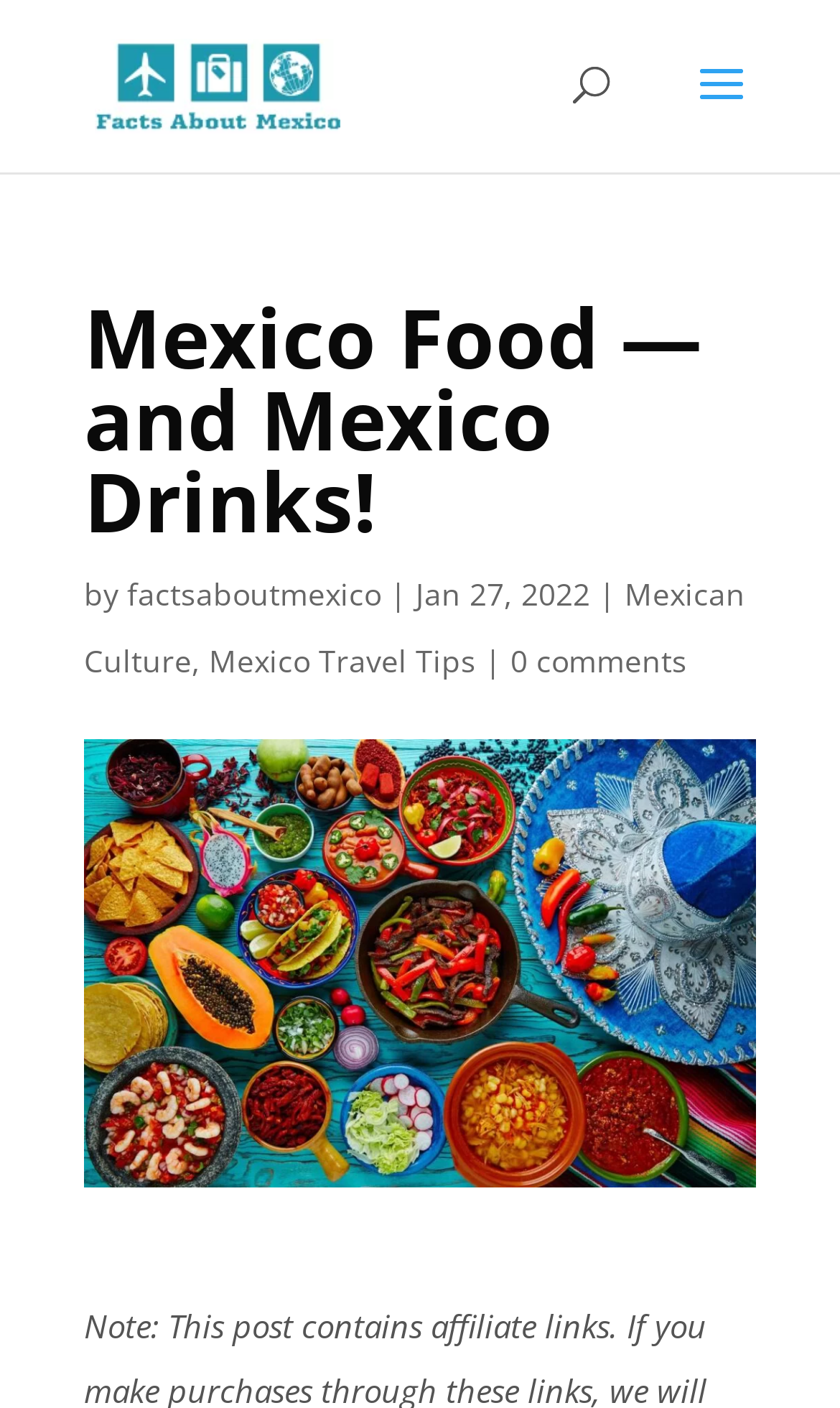Describe all the key features of the webpage in detail.

The webpage is about Mexican food and drinks, with a focus on exploring the diverse range of options. At the top left of the page, there is a link to "Facts About Mexico" accompanied by a small image with the same title. Below this, a search bar spans across the top of the page.

The main heading, "Mexico Food — and Mexico Drinks!", is prominently displayed in the top half of the page. Below the heading, there is a byline with the text "by" followed by a link to "factsaboutmexico" and a separator character. The date "Jan 27, 2022" is also displayed in this section.

To the right of the byline, there are three links: "Mexican Culture", "Mexico Travel Tips", and "0 comments", separated by vertical lines. These links are positioned in the middle of the page.

The main content of the page is an image that takes up most of the bottom half of the page, depicting a table with various Mexican dishes and a sombrero. The image is centered and dominates the page, drawing attention to the vibrant and colorful Mexican cuisine.